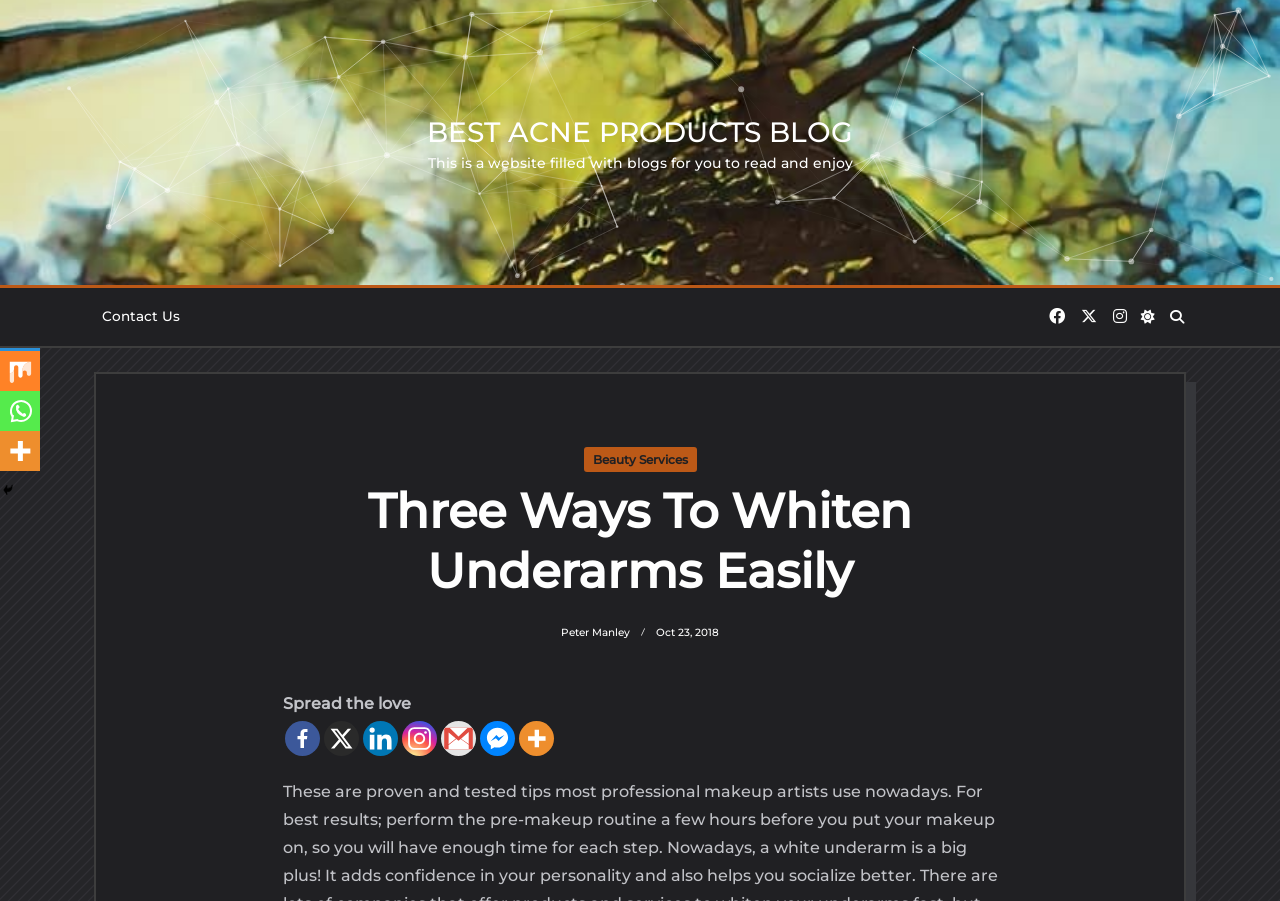What is the title of the article?
Based on the screenshot, respond with a single word or phrase.

Three Ways To Whiten Underarms Easily